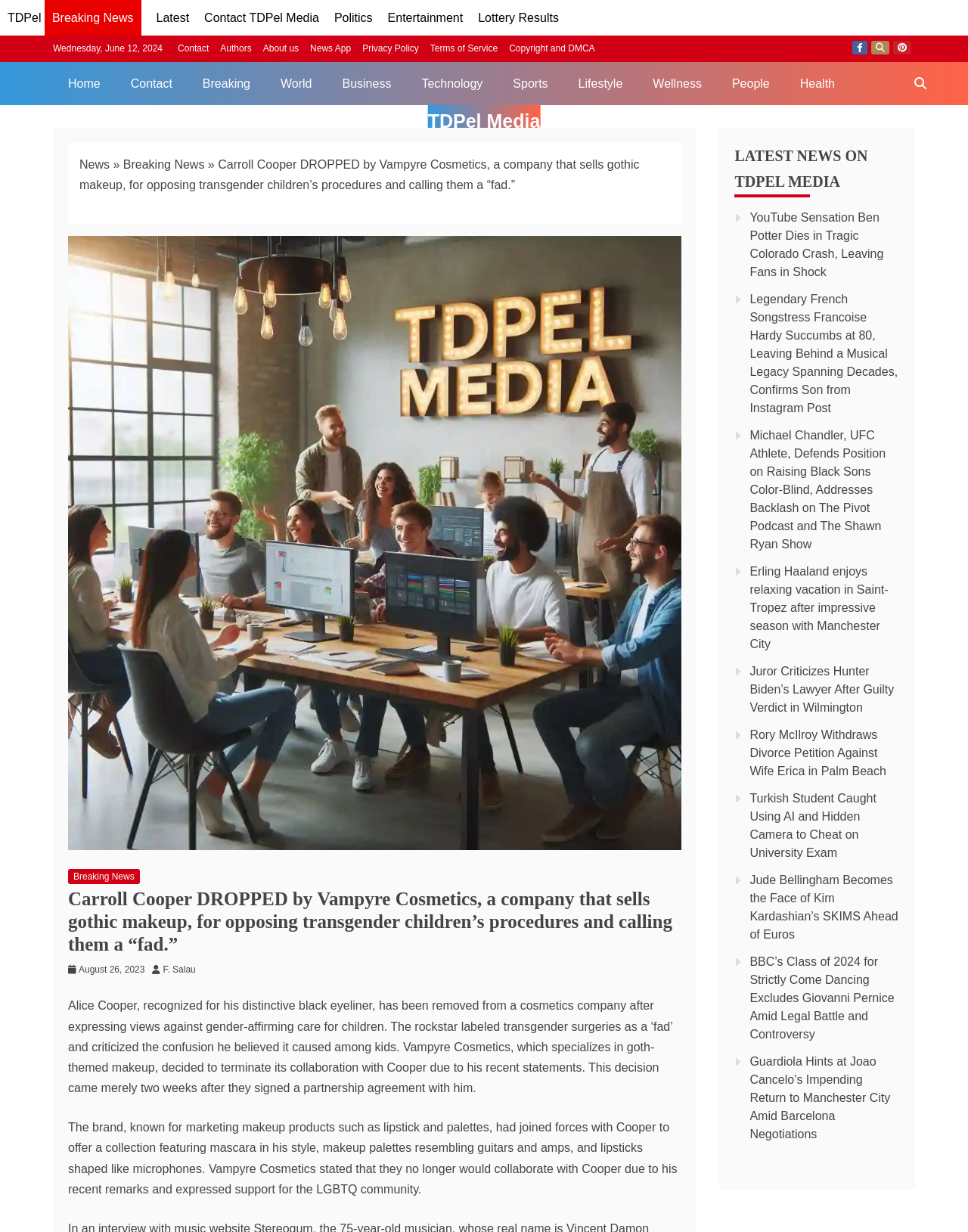Please examine the image and provide a detailed answer to the question: What is the topic of the article?

The article discusses how Alice Cooper was dropped by Vampyre Cosmetics after expressing views against gender-affirming care for children and calling transgender surgeries a 'fad'.